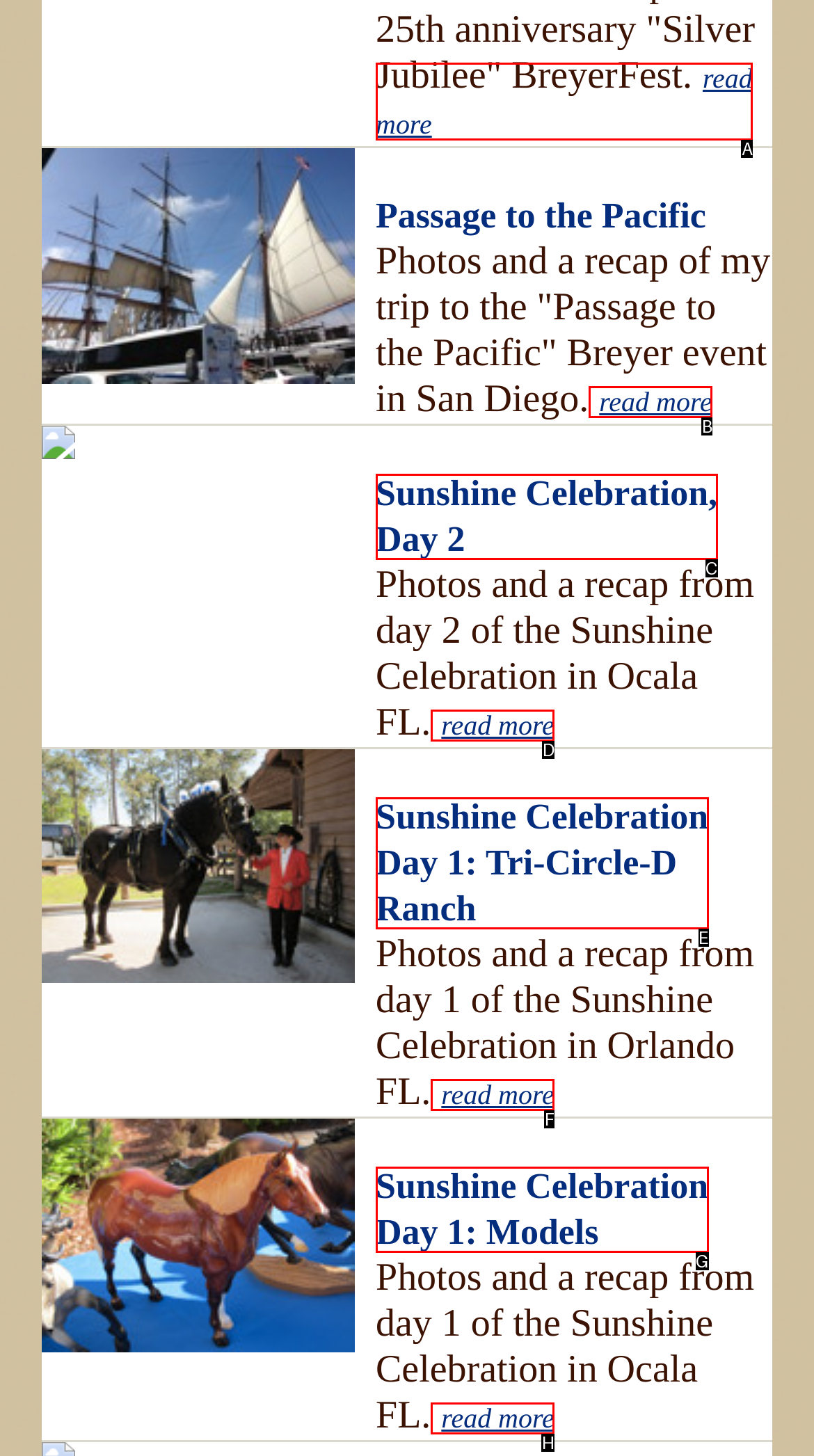Select the HTML element that corresponds to the description: Privacy Policy
Reply with the letter of the correct option from the given choices.

None